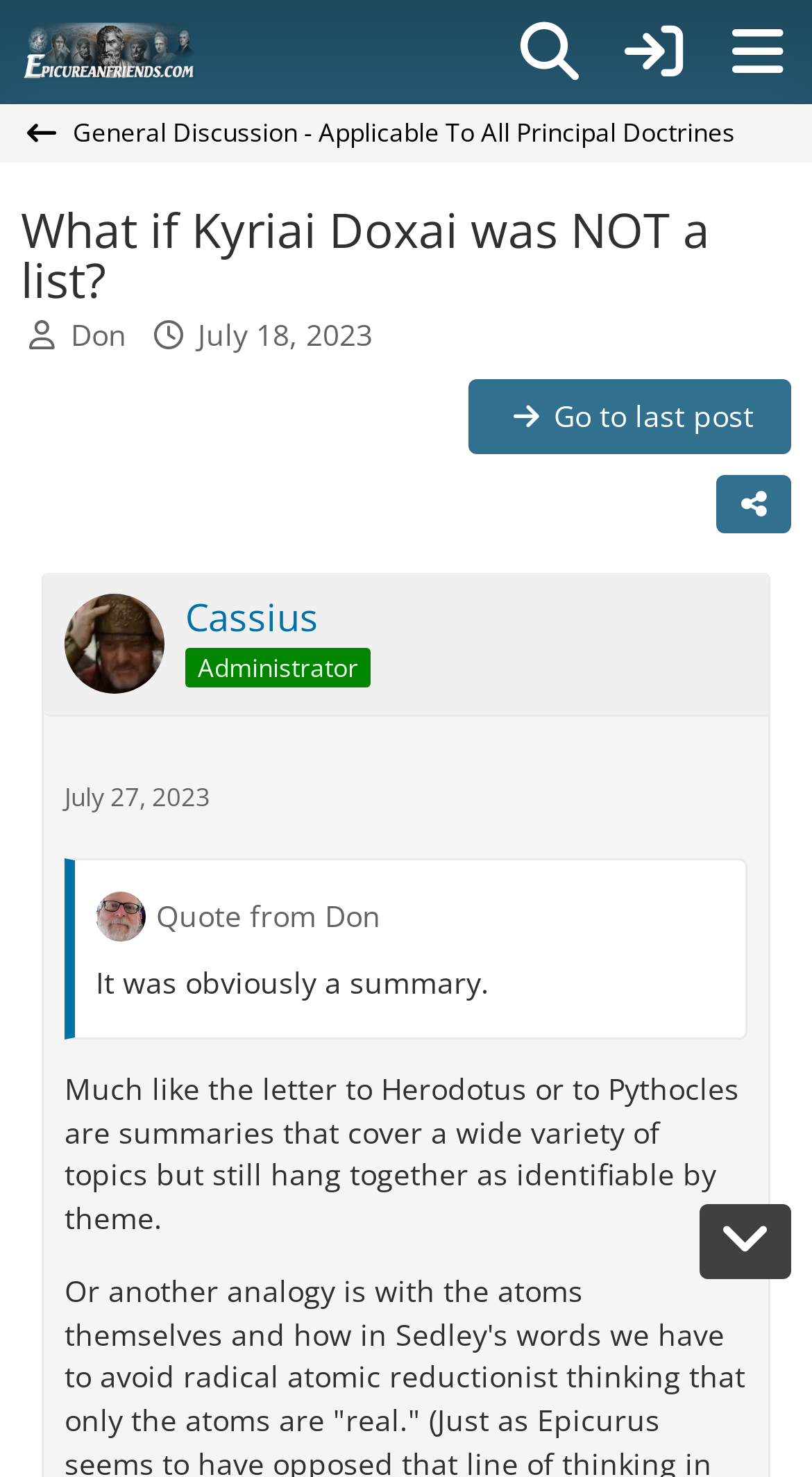Please identify the bounding box coordinates of the area that needs to be clicked to fulfill the following instruction: "Share the post."

[0.882, 0.322, 0.974, 0.362]